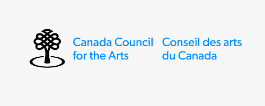What is the role of the Canada Council for the Arts?
Please provide a single word or phrase as the answer based on the screenshot.

promoting and supporting the arts